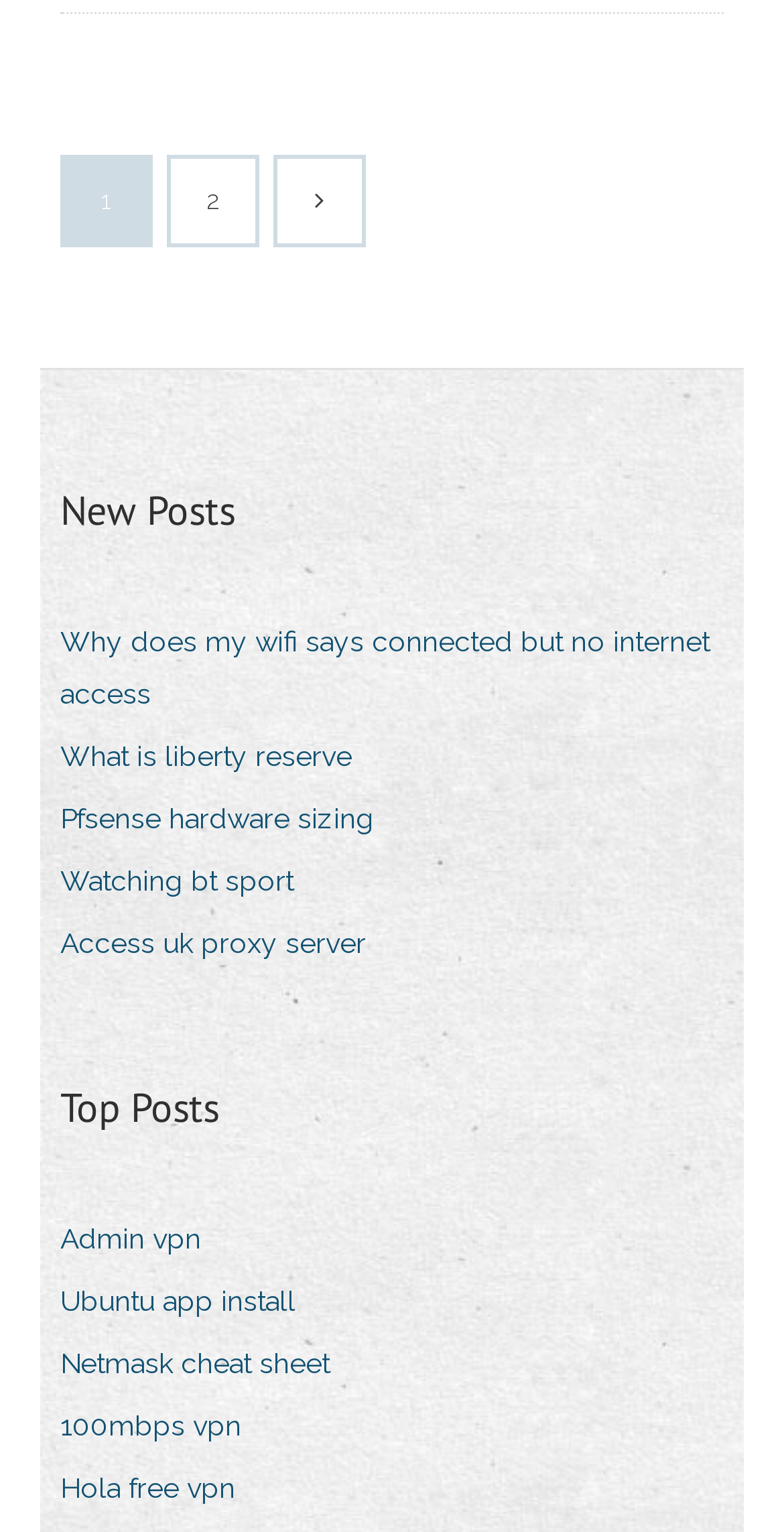How many sections are on this webpage?
Using the image as a reference, give a one-word or short phrase answer.

2